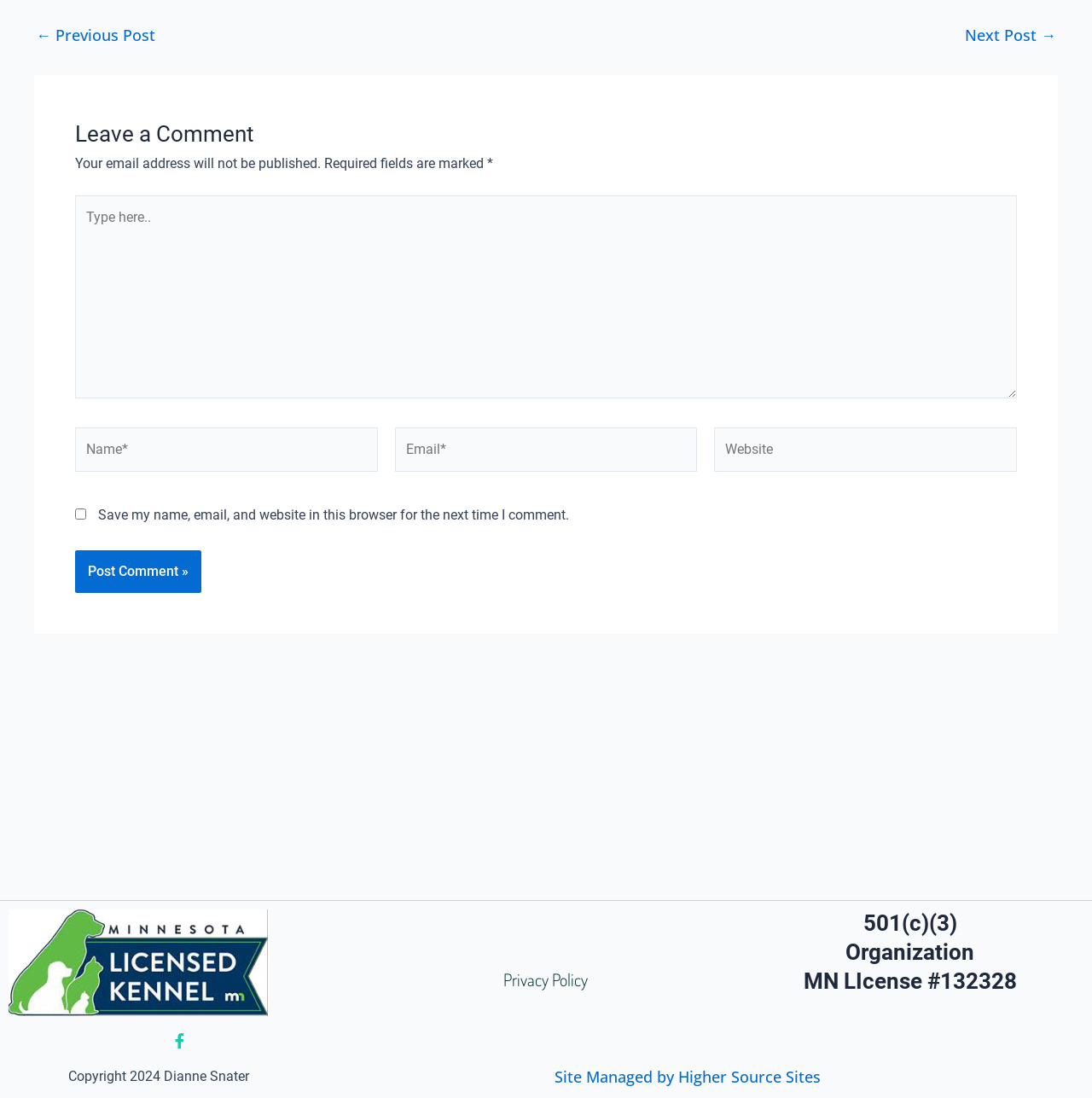Please find the bounding box coordinates of the element that must be clicked to perform the given instruction: "Click the Post Comment button". The coordinates should be four float numbers from 0 to 1, i.e., [left, top, right, bottom].

[0.069, 0.501, 0.184, 0.54]